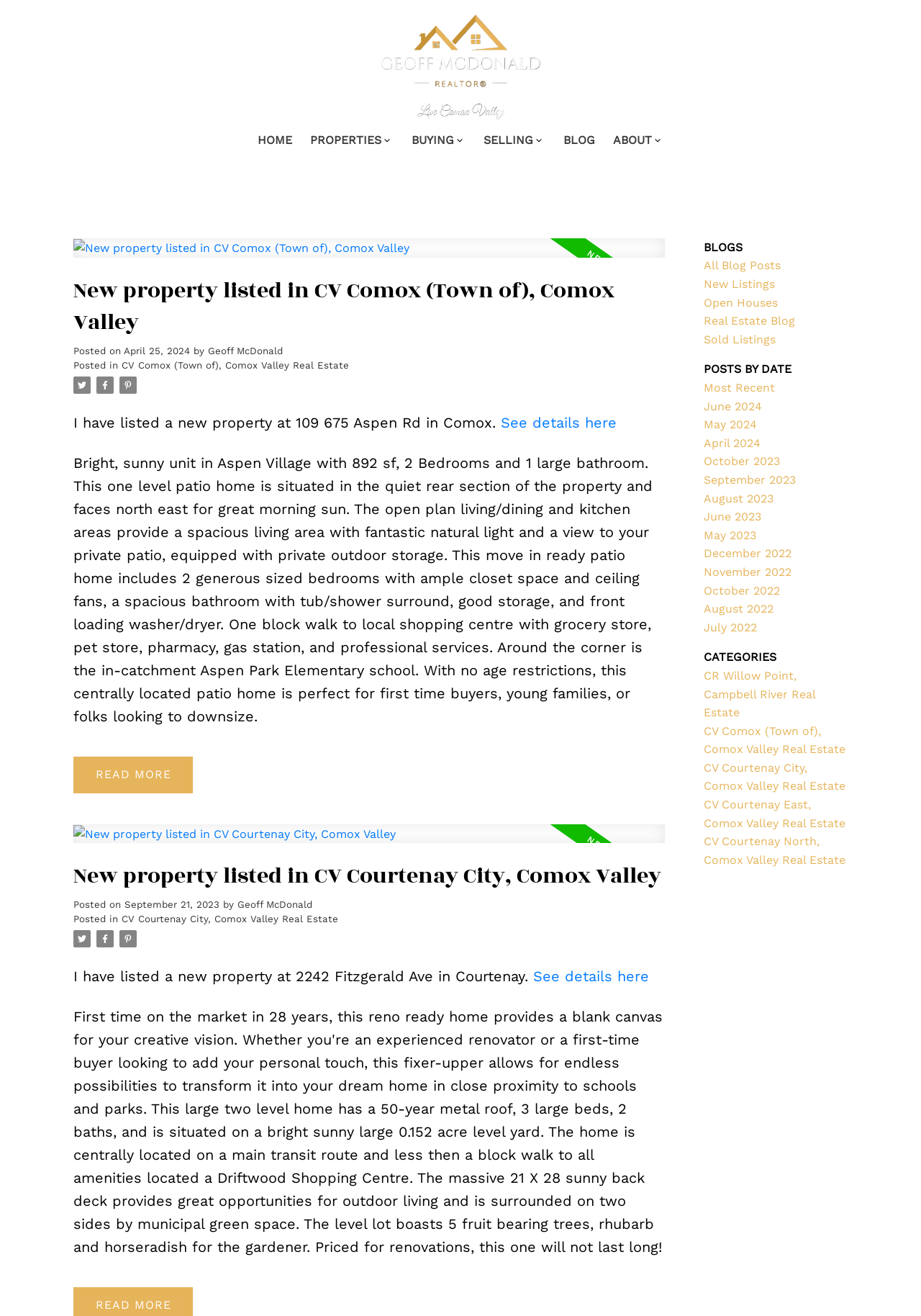Provide your answer in one word or a succinct phrase for the question: 
What is the name of the real estate agent?

Geoff McDonald